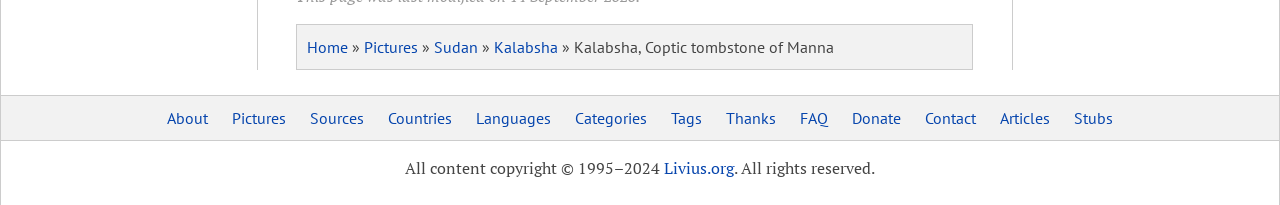Specify the bounding box coordinates of the area to click in order to follow the given instruction: "Register."

None